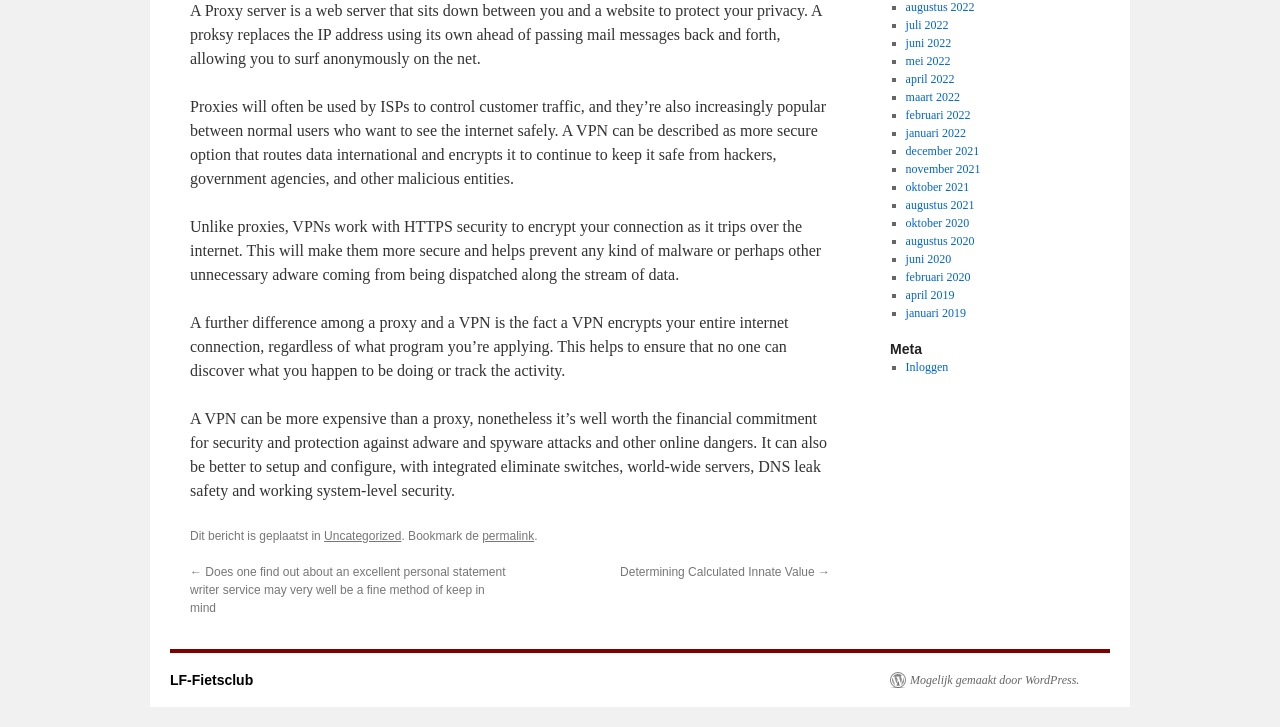For the following element description, predict the bounding box coordinates in the format (top-left x, top-left y, bottom-right x, bottom-right y). All values should be floating point numbers between 0 and 1. Description: permalink

[0.377, 0.727, 0.417, 0.746]